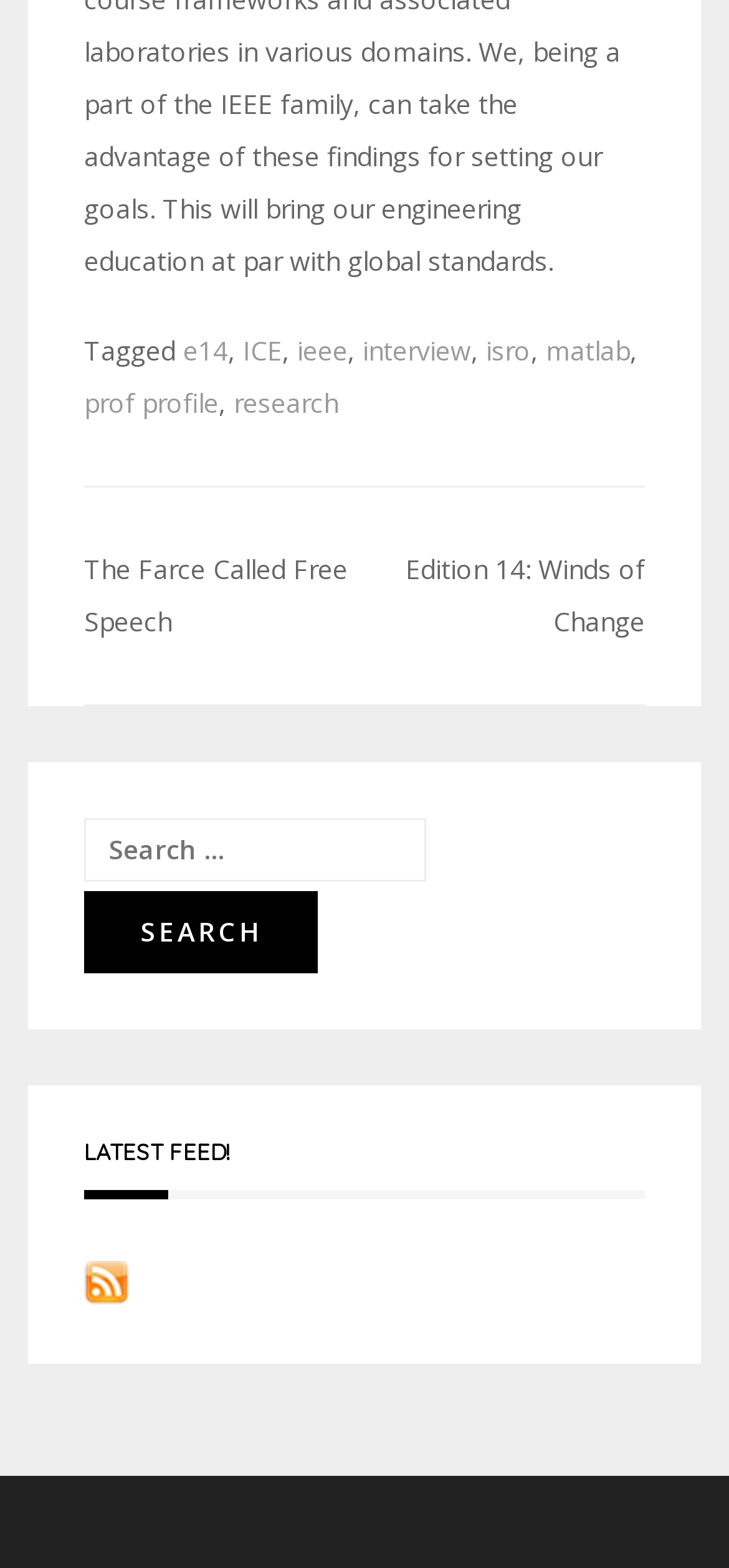How many links are in the footer?
Please ensure your answer is as detailed and informative as possible.

I counted the number of link elements in the footer section, which are 'e14', 'ICE', 'ieee', 'interview', 'isro', 'matlab', 'prof profile', and 'research'.